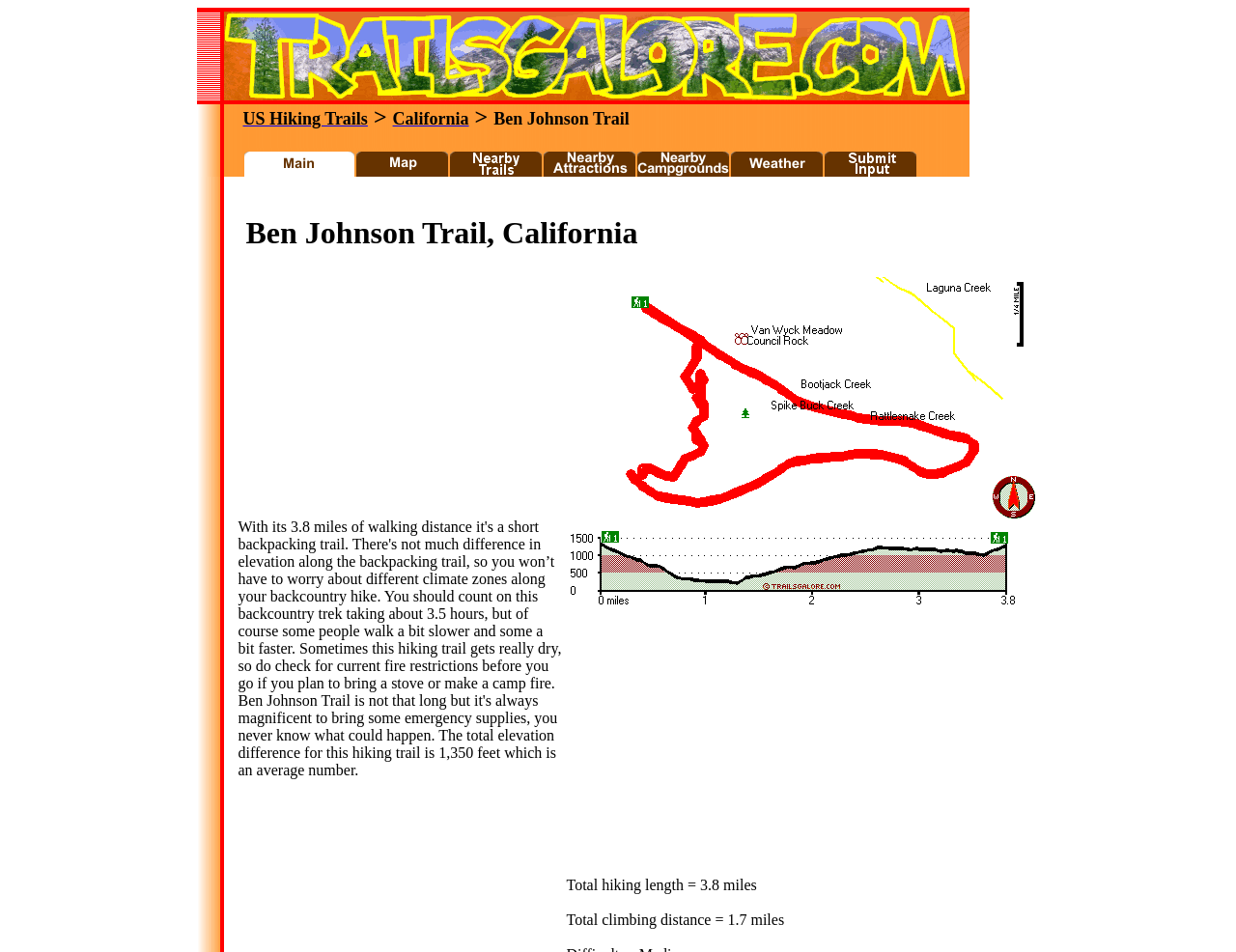Highlight the bounding box coordinates of the element you need to click to perform the following instruction: "check the WEATHER."

[0.59, 0.171, 0.666, 0.189]